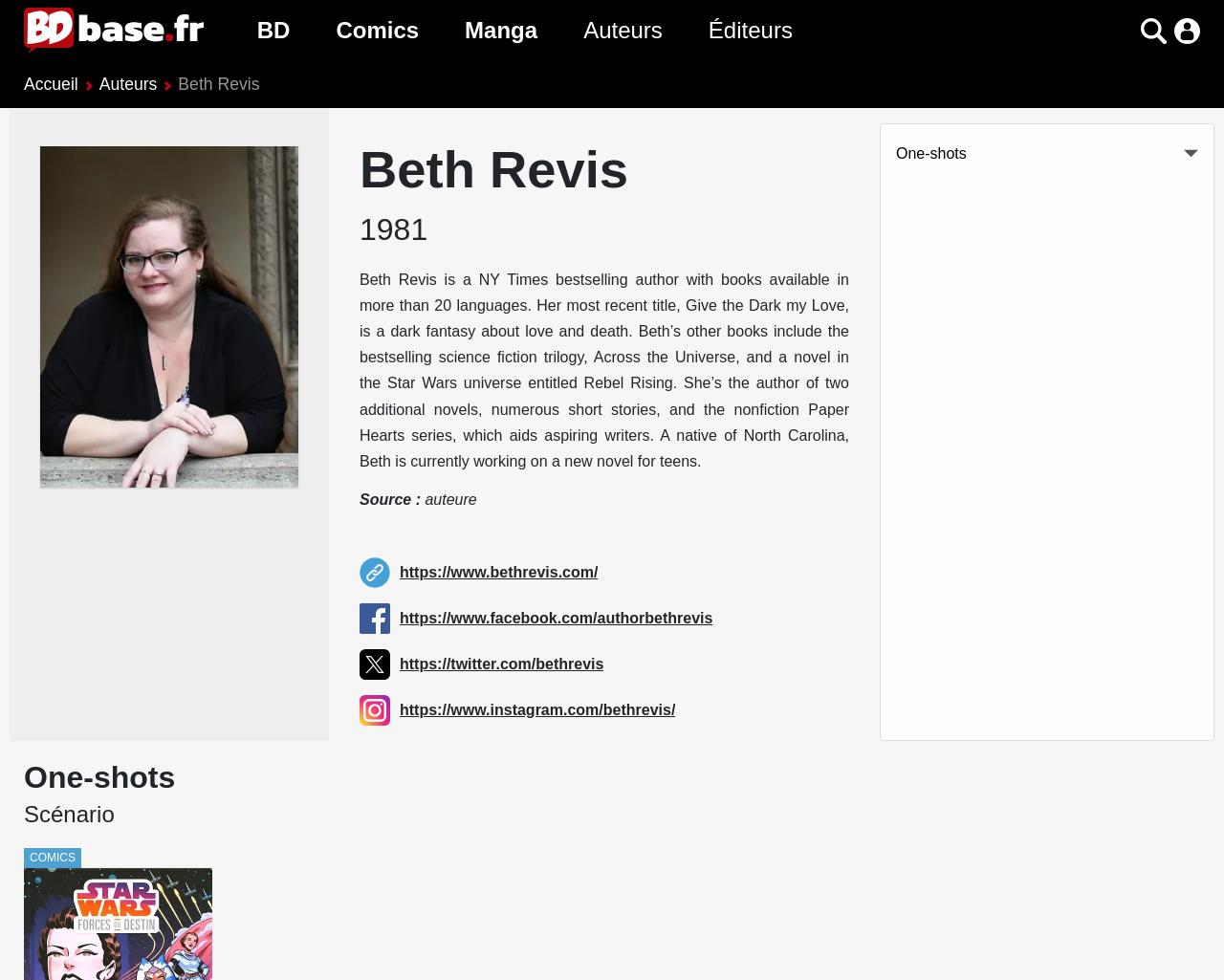What is the type of comics the author writes?
Answer the question in a detailed and comprehensive manner.

I found the type of comics by looking at the article section, where it lists 'One-shots' as a category of comics written by the author.